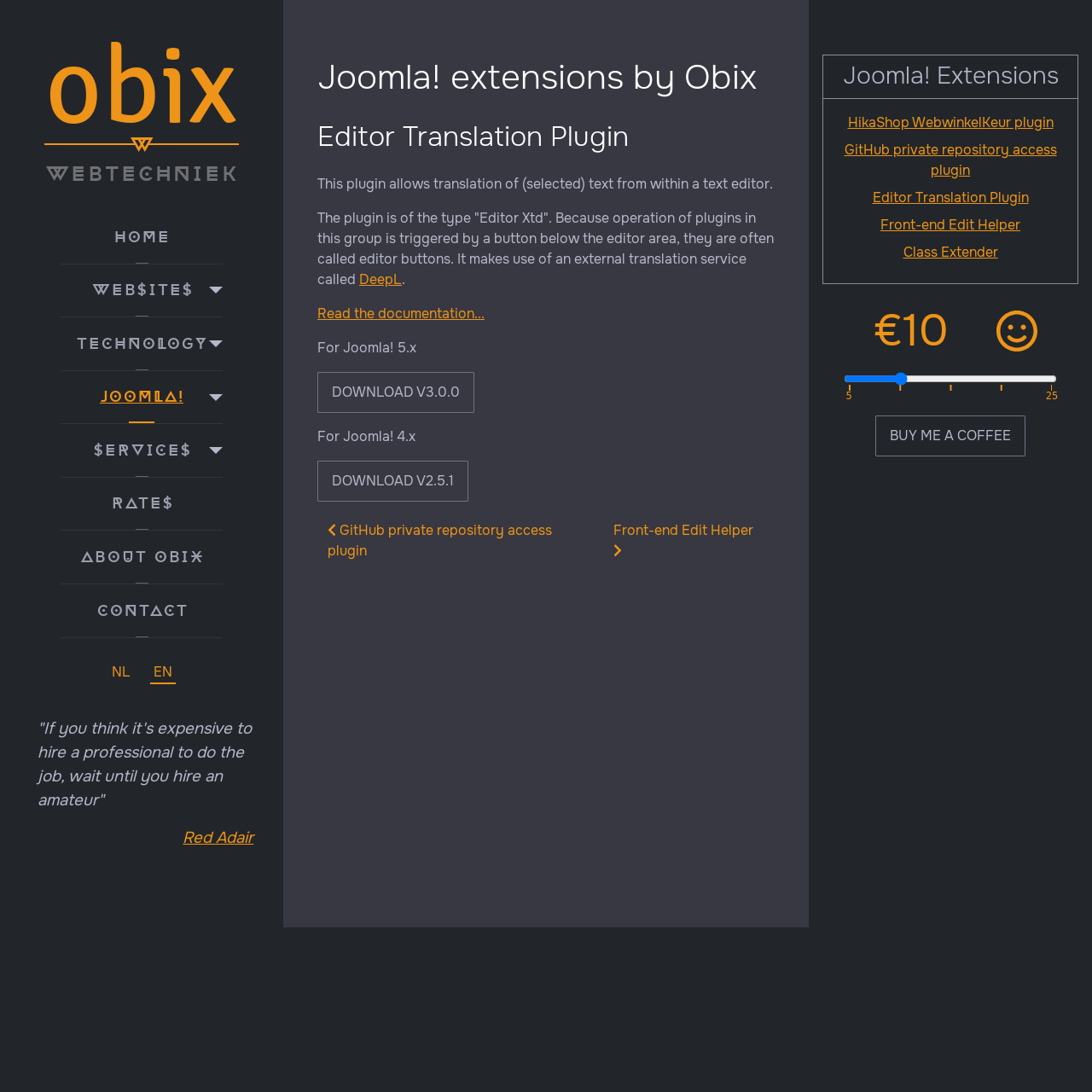Analyze the image and answer the question with as much detail as possible: 
What is the name of the plugin?

The name of the plugin can be found in the main heading of the webpage, which is 'Editor Translation Plugin'. This heading is located in the main section of the webpage, indicating that it is the title of the plugin being described.